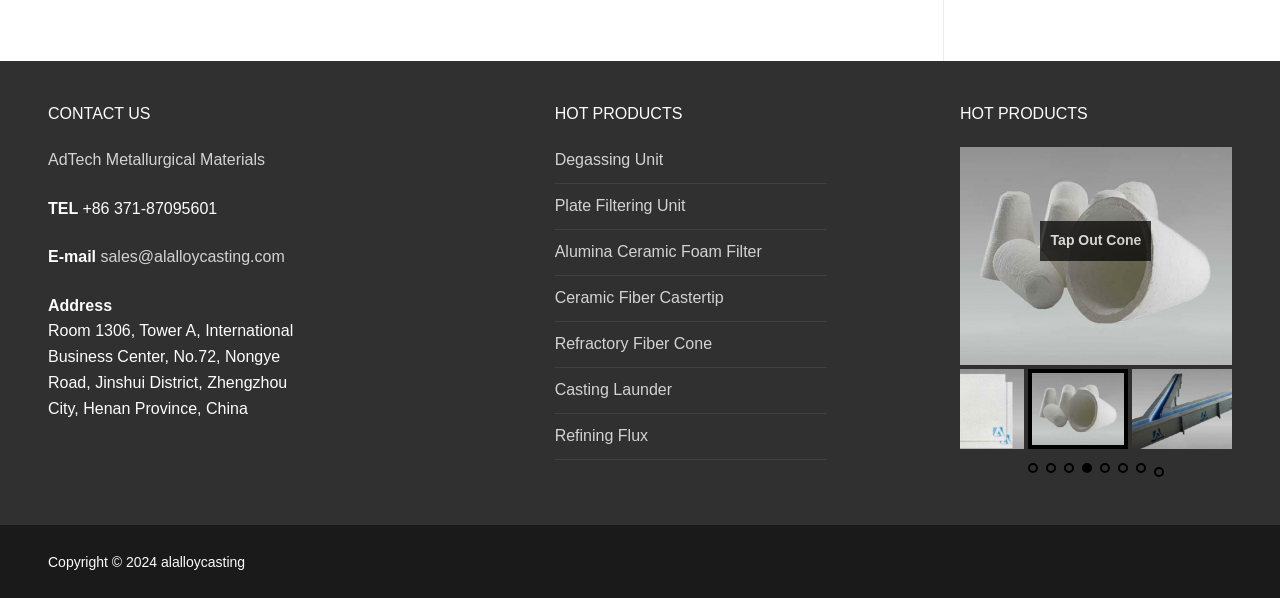Identify the bounding box coordinates of the part that should be clicked to carry out this instruction: "View Degassing Unit product".

[0.433, 0.246, 0.646, 0.307]